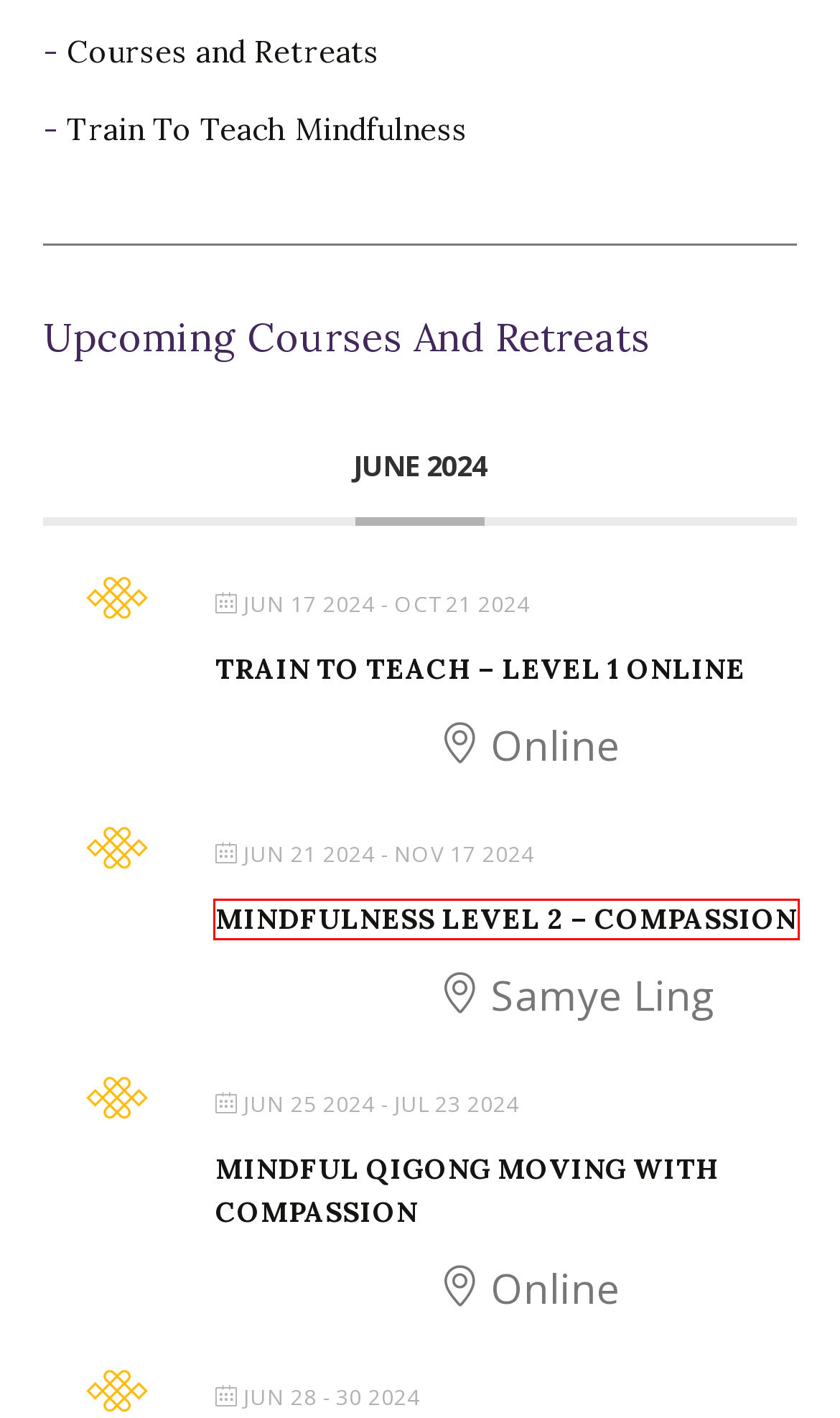Review the screenshot of a webpage that includes a red bounding box. Choose the most suitable webpage description that matches the new webpage after clicking the element within the red bounding box. Here are the candidates:
A. Terms and Conditions - Mindfulness Association
B. TRAIN TO TEACH – LEVEL 1 ONLINE - Mindfulness Association
C. Mindfulness, Qigong & Yoga Retreat Weekend - 2024 - Mindfulness Association
D. Mindfulness Association Poetry and Blogs - Mindfulness Association
E. All Courses and Retreats - Mindfulness Association
F. Mindful QiGong Moving with Compassion - Mindfulness Association
G. Mindfulness Level 2 – Compassion - Jun-Nov 2024 Mindfulness Association
H. Masters and Research - Mindfulness Association

G